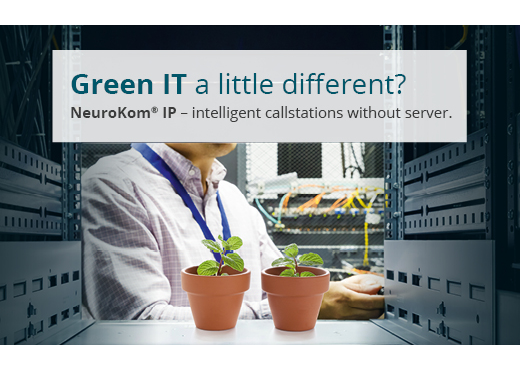Generate an elaborate caption that includes all aspects of the image.

The image features a thought-provoking visual representation of the concept of "Green IT," positioned within a tech environment. In the foreground, two potted plants symbolize sustainability and growth, suggesting the integration of nature with technology. Behind them, a person in a white lab coat, wearing a blue lanyard, interacts with server racks, emphasizing the high-tech backdrop of the NeuroKom® IP system. The accompanying text poses the question, "Green IT a little different?" and highlights the innovative aspect of NeuroKom® IP as "intelligent call stations without server." This combination of visual and textual elements effectively communicates a forward-thinking approach to energy efficiency and environmental responsibility within modern communication solutions.